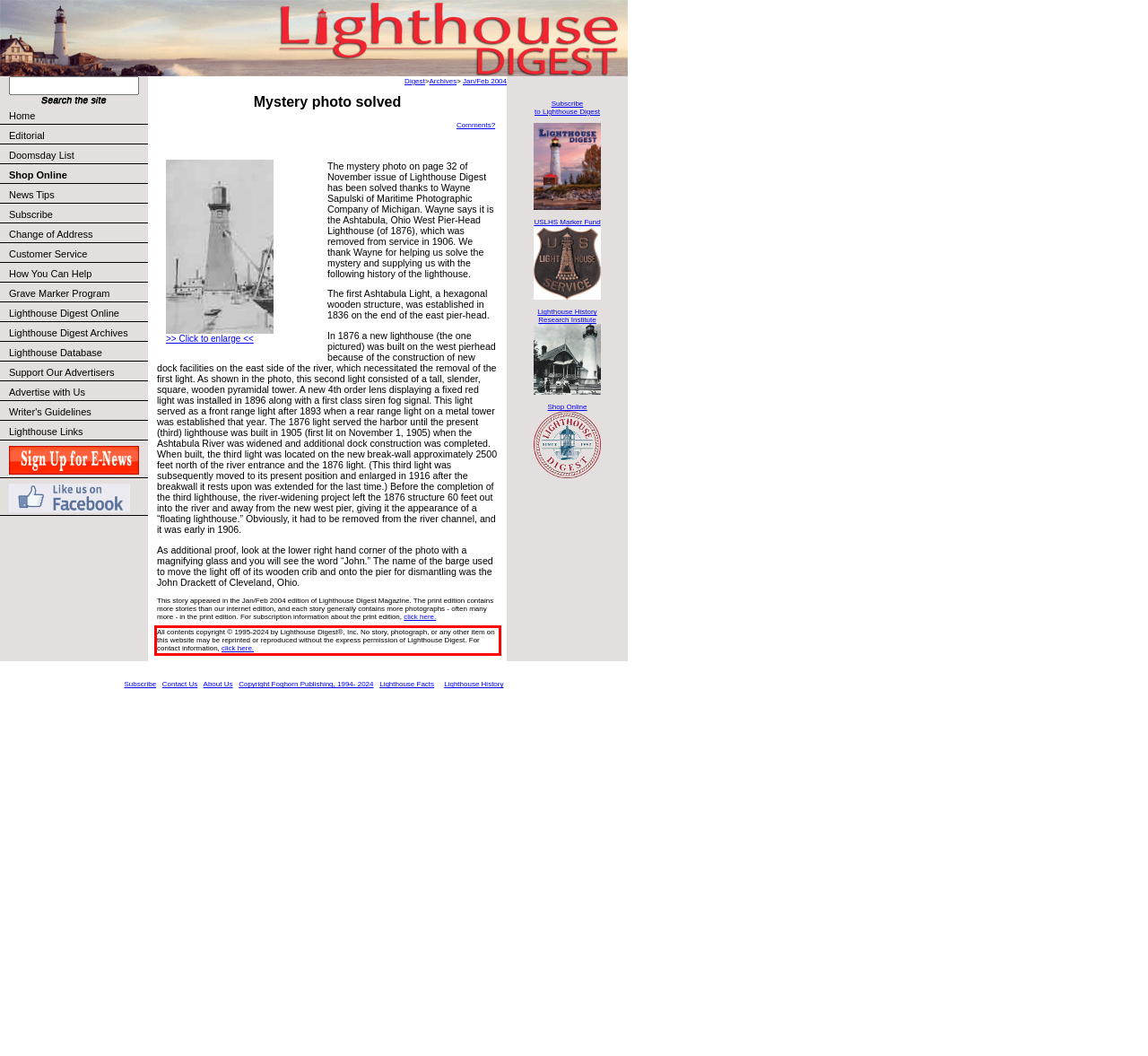With the given screenshot of a webpage, locate the red rectangle bounding box and extract the text content using OCR.

All contents copyright © 1995-2024 by Lighthouse Digest®, Inc. No story, photograph, or any other item on this website may be reprinted or reproduced without the express permission of Lighthouse Digest. For contact information, click here.